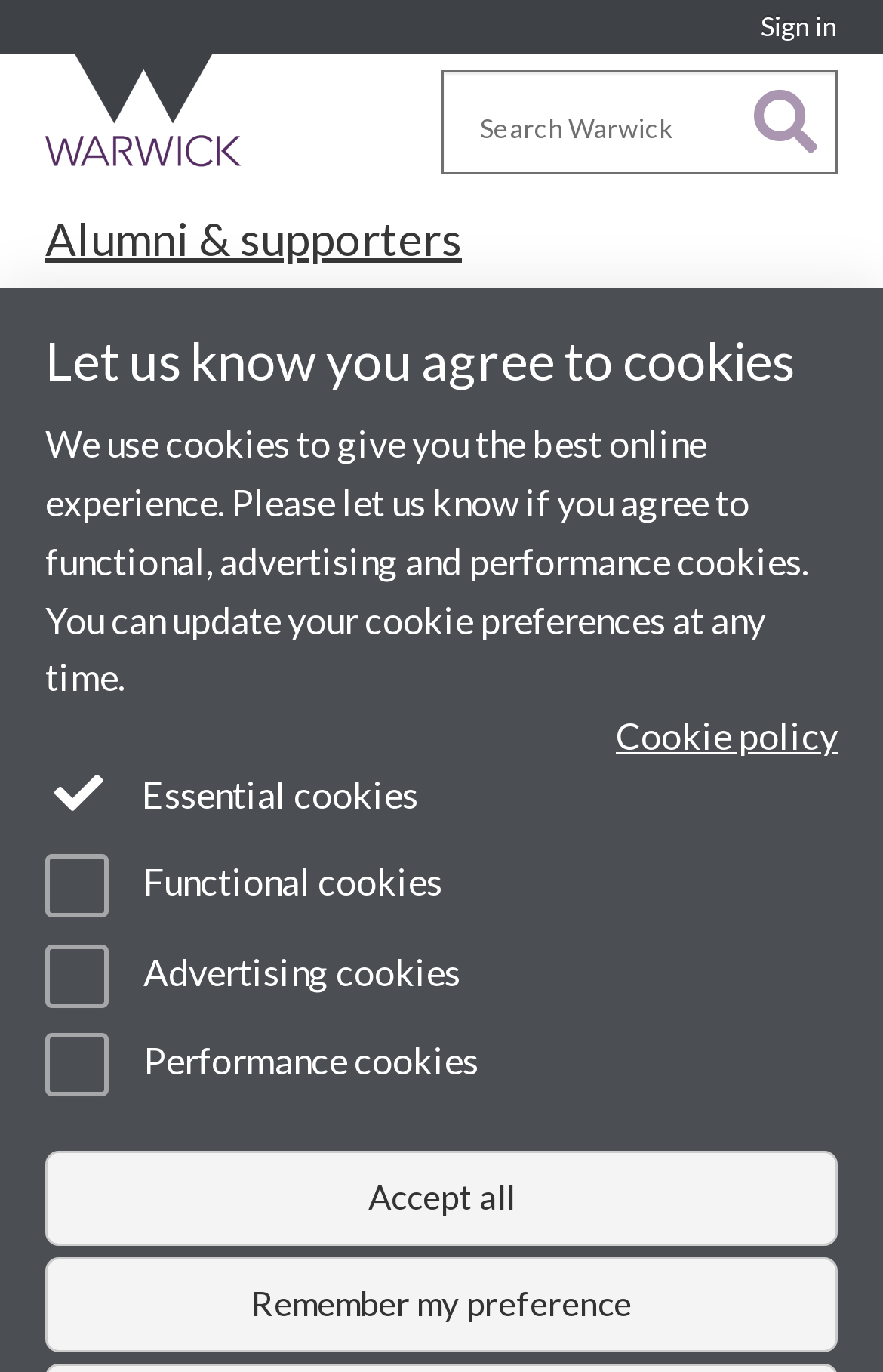Bounding box coordinates are specified in the format (top-left x, top-left y, bottom-right x, bottom-right y). All values are floating point numbers bounded between 0 and 1. Please provide the bounding box coordinate of the region this sentence describes: Alumni & supporters

[0.051, 0.154, 0.523, 0.193]